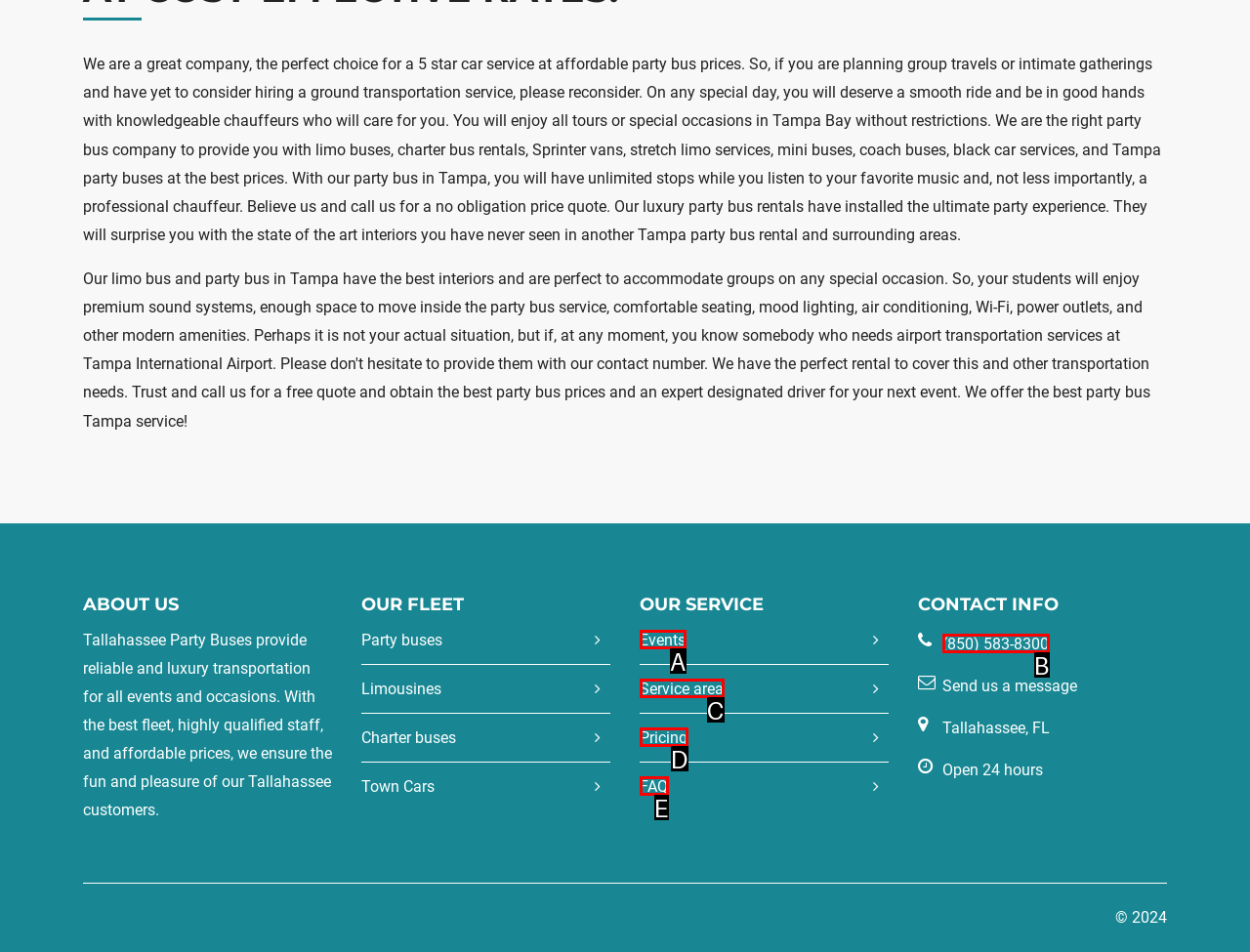From the available choices, determine which HTML element fits this description: Service area Respond with the correct letter.

C